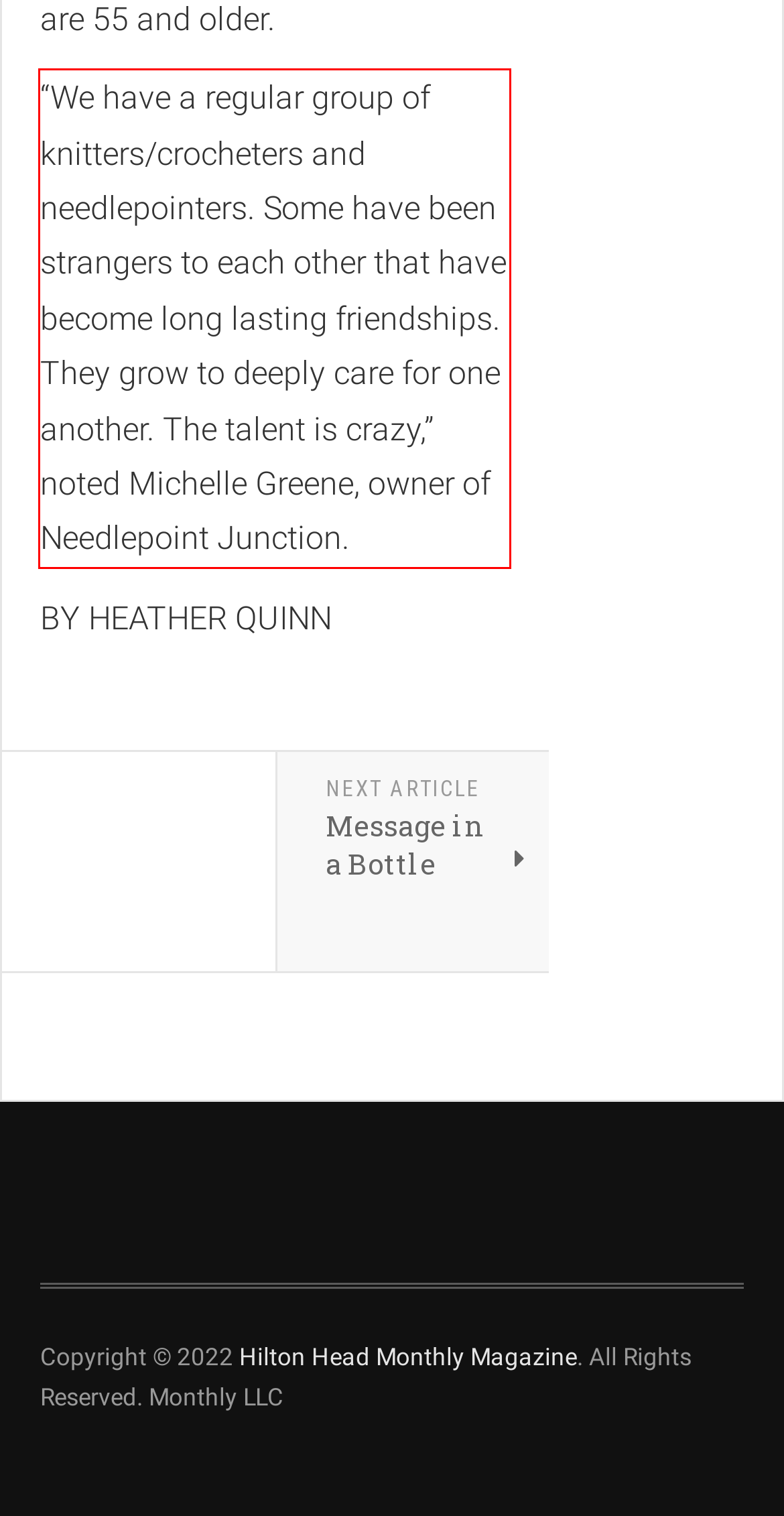Given a screenshot of a webpage, locate the red bounding box and extract the text it encloses.

“We have a regular group of knitters/crocheters and needlepointers. Some have been strangers to each other that have become long lasting friendships. They grow to deeply care for one another. The talent is crazy,” noted Michelle Greene, owner of Needlepoint Junction.